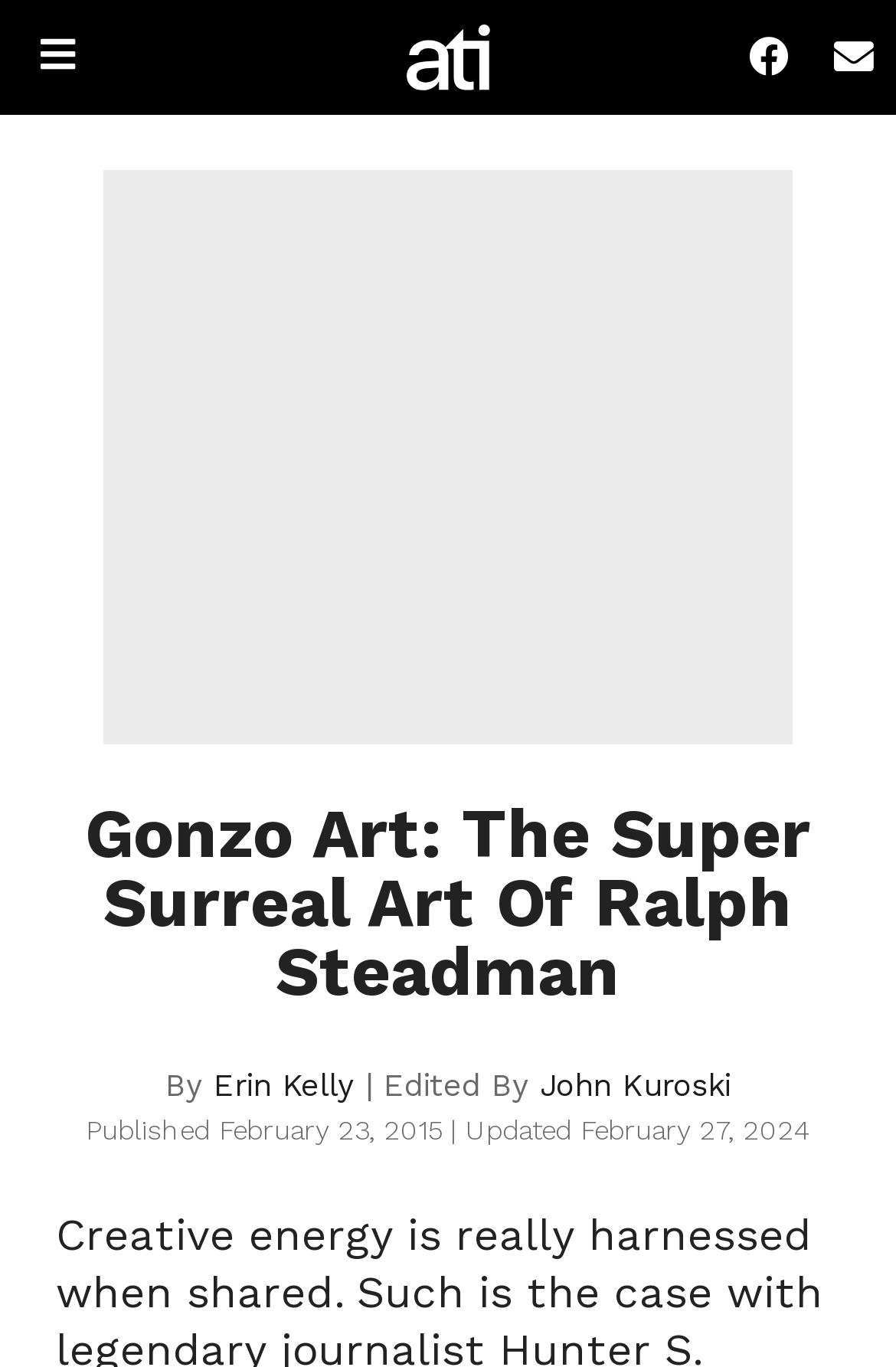Respond to the following question with a brief word or phrase:
What is the name of the art style mentioned?

Gonzo Art